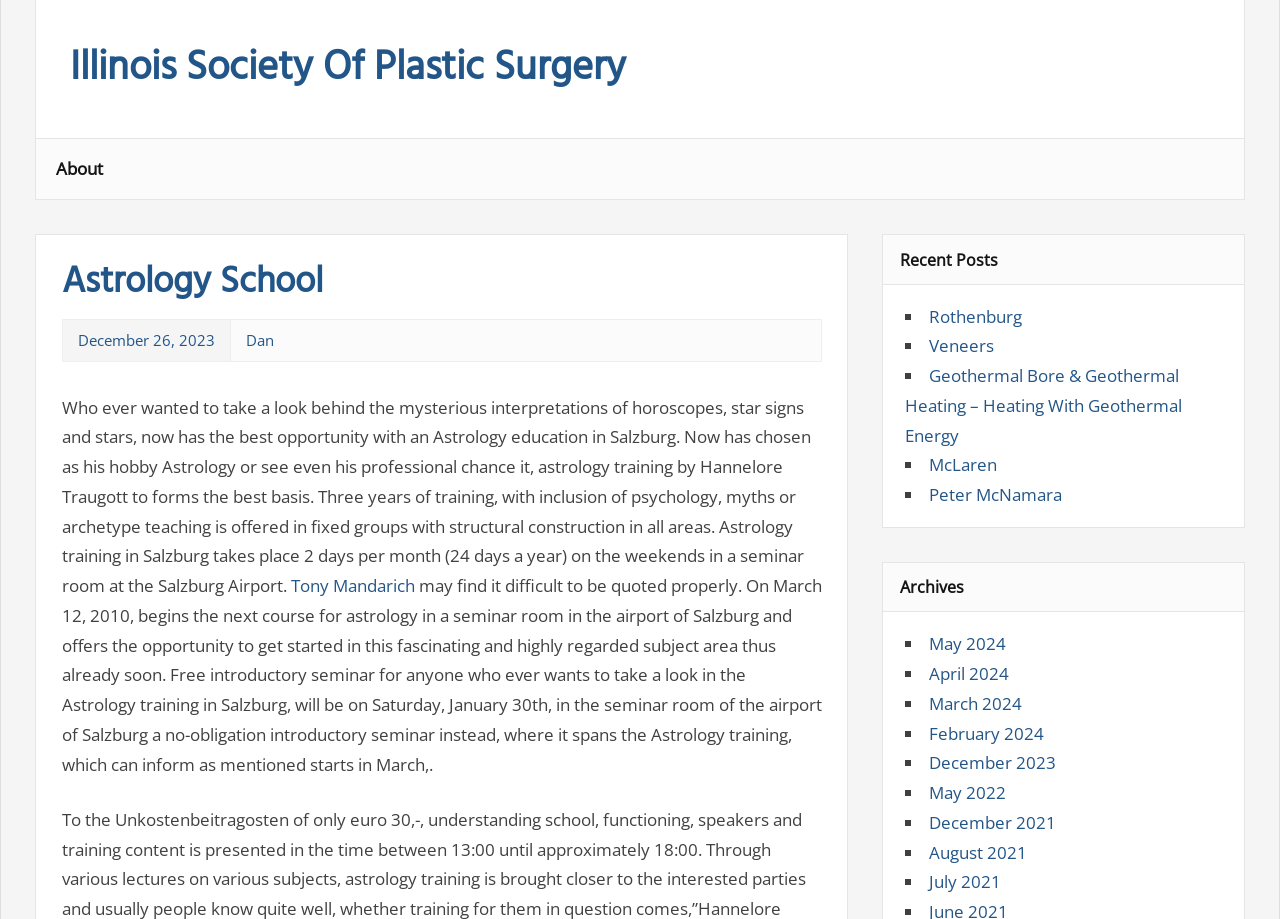Using the details in the image, give a detailed response to the question below:
How many recent posts are listed?

The recent posts section is listed under the 'Recent Posts' heading, and it contains 5 list items, each with a link to a different post.